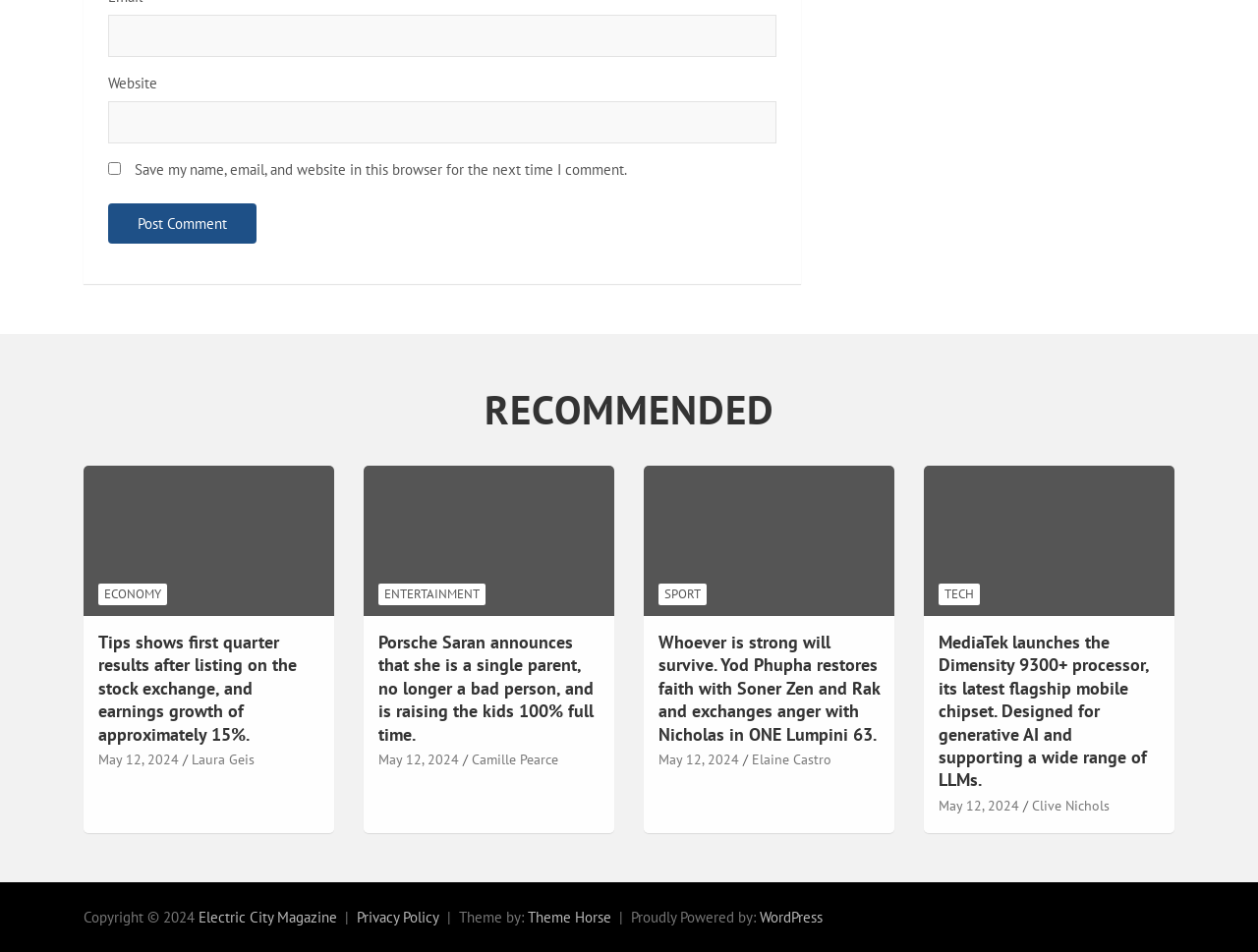Using the description: "sport", identify the bounding box of the corresponding UI element in the screenshot.

[0.523, 0.613, 0.562, 0.636]